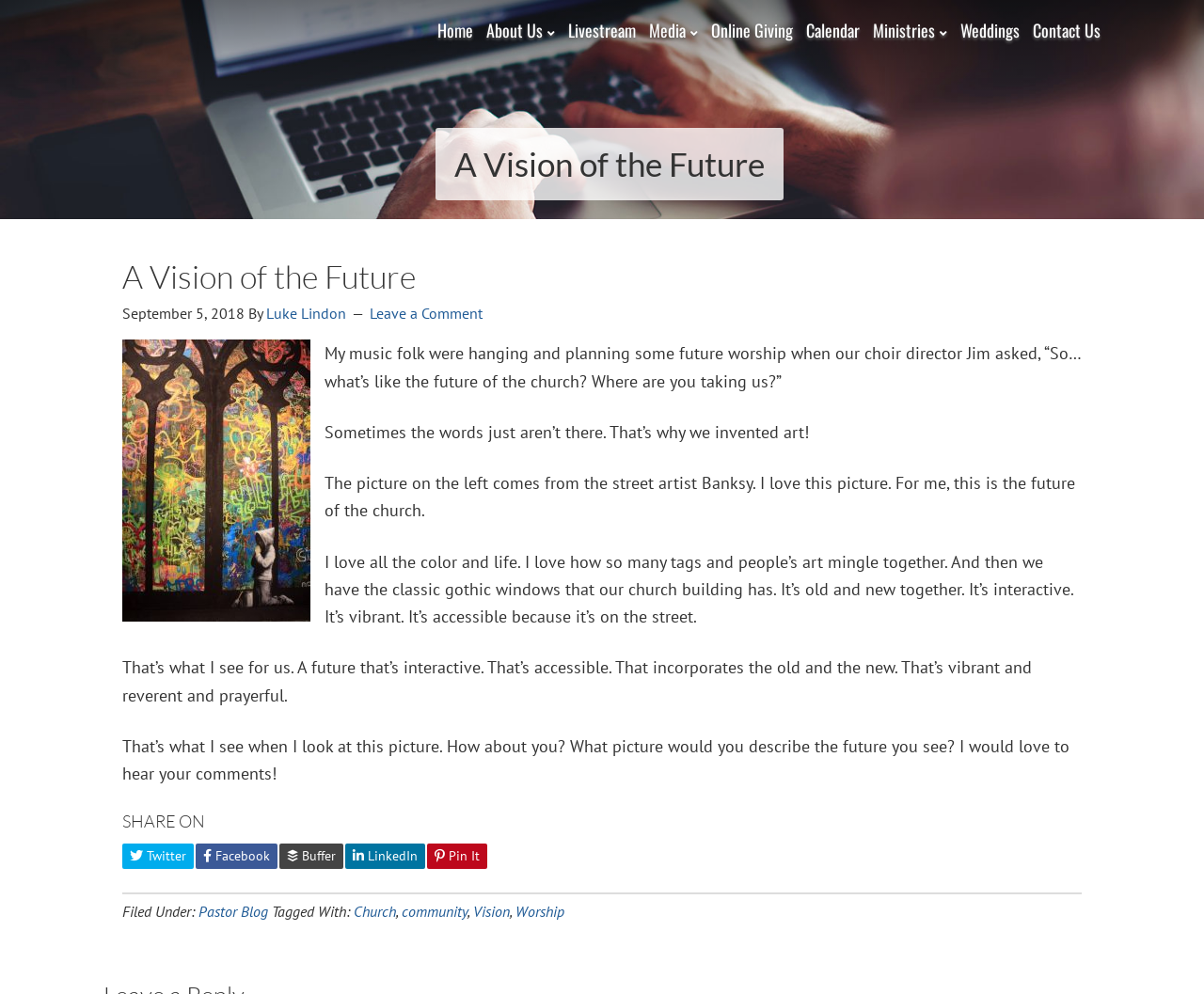How many social media sharing links are there?
Based on the image, provide a one-word or brief-phrase response.

5